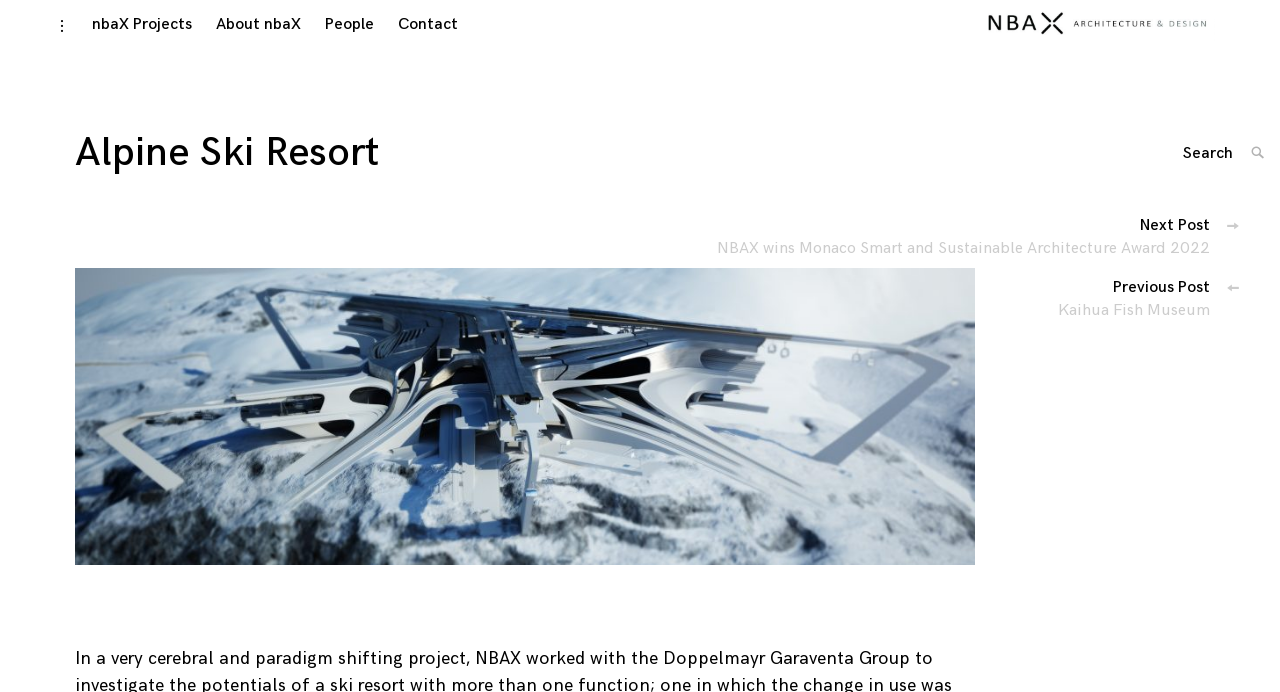Provide the bounding box coordinates of the section that needs to be clicked to accomplish the following instruction: "go to previous post."

[0.805, 0.46, 0.945, 0.527]